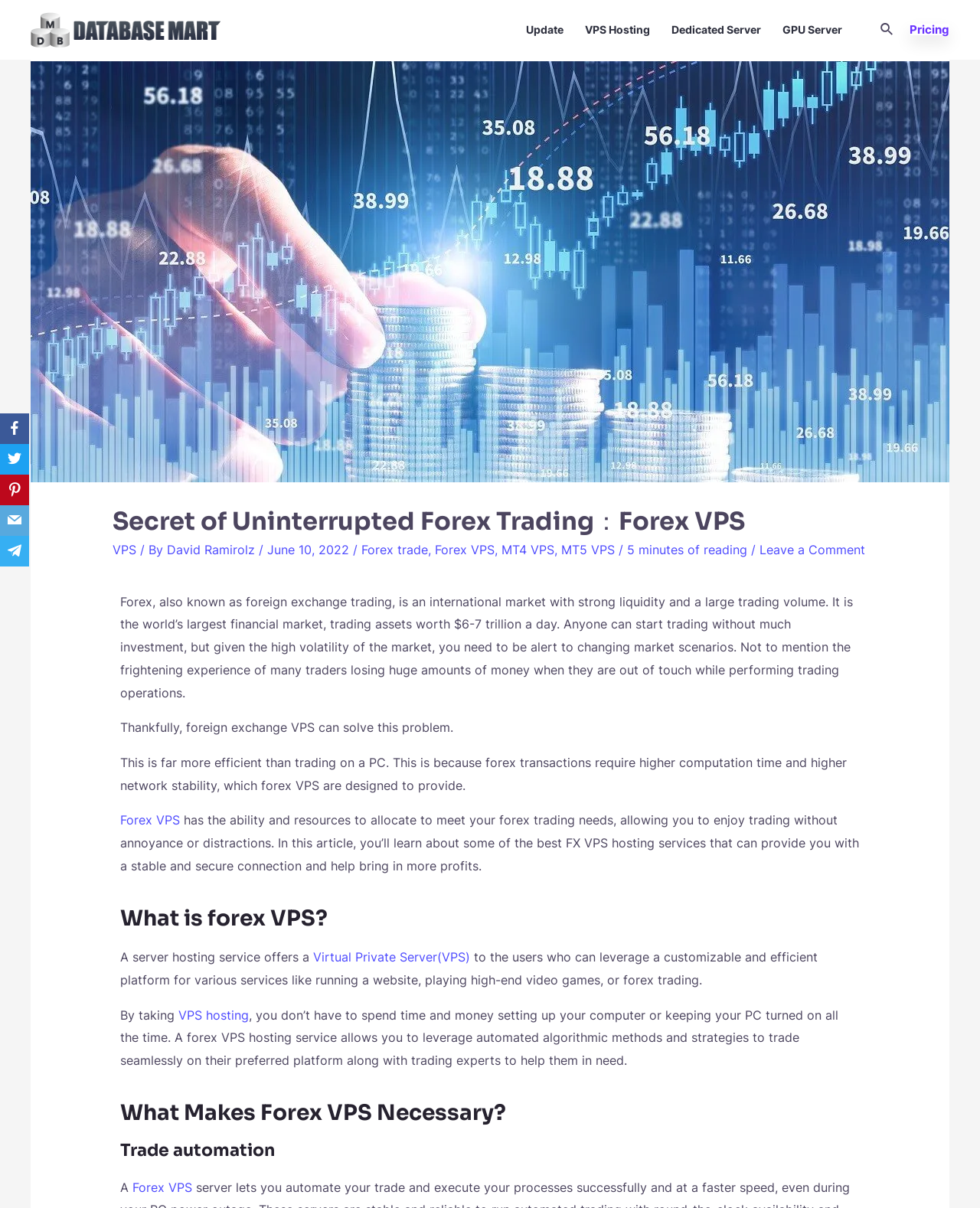Give the bounding box coordinates for the element described as: "Leave a Comment".

[0.775, 0.448, 0.883, 0.461]